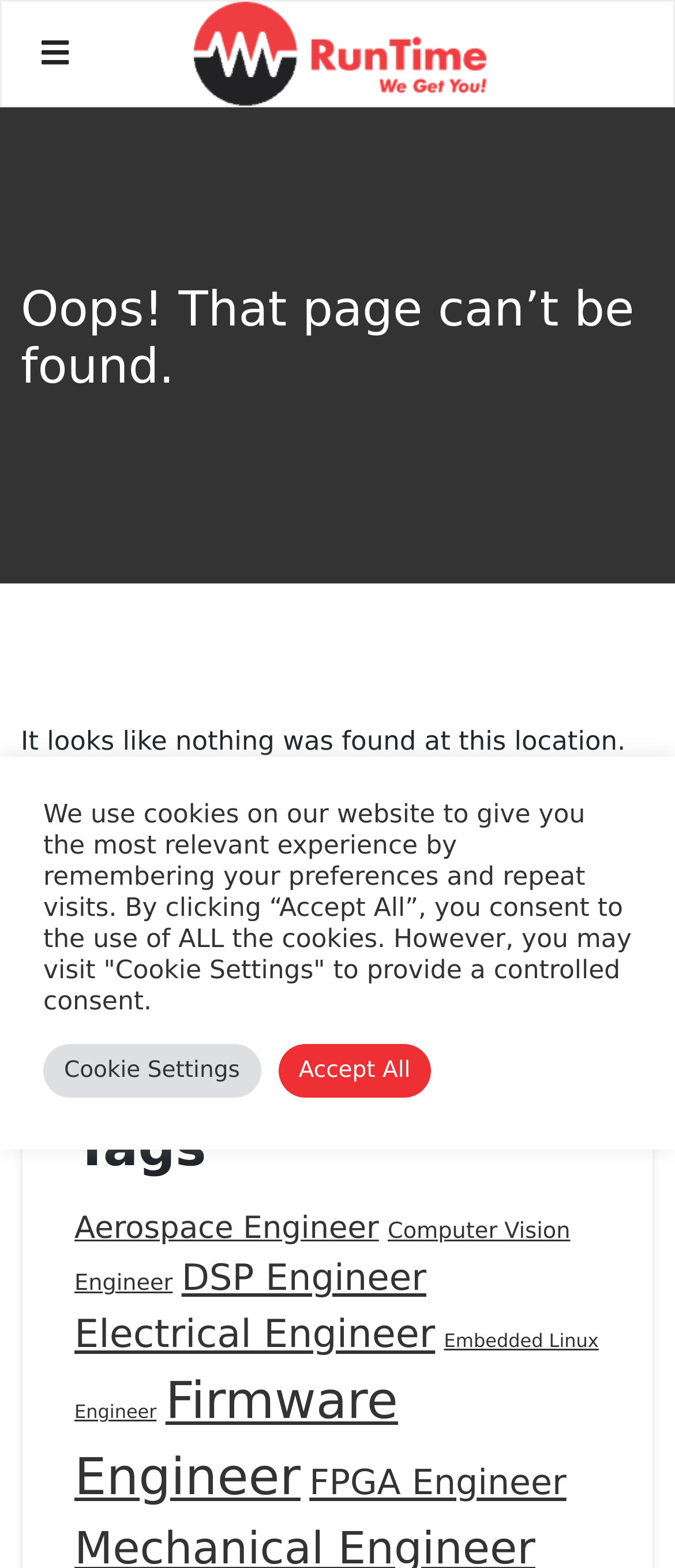Refer to the image and provide a thorough answer to this question:
How many items are listed under 'Firmware Engineer'?

The link 'Firmware Engineer (81 items)' is listed under the 'Tags' section, indicating that there are 81 job items related to Firmware Engineer.